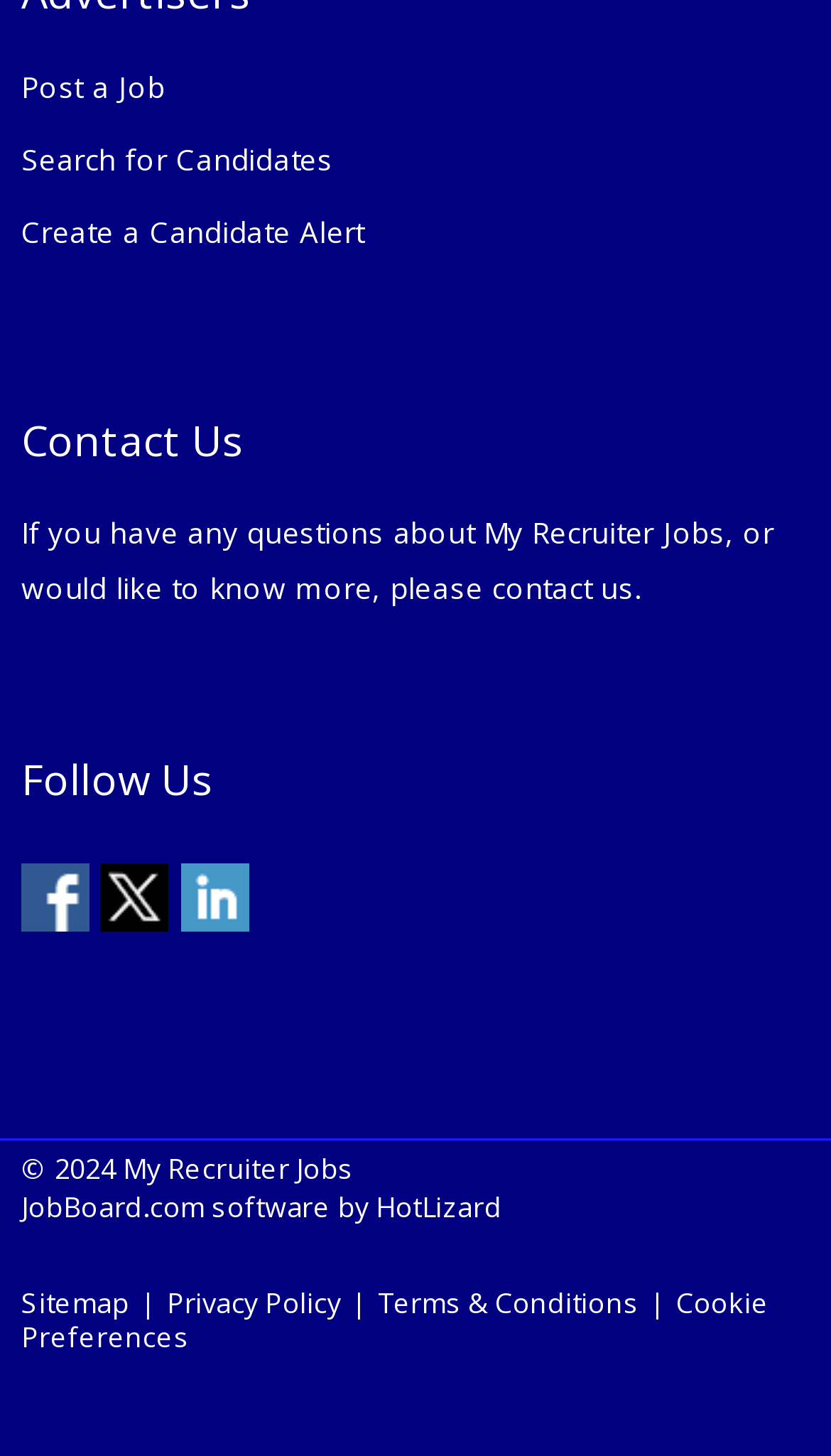Determine the bounding box coordinates of the clickable area required to perform the following instruction: "Search for candidates". The coordinates should be represented as four float numbers between 0 and 1: [left, top, right, bottom].

[0.026, 0.091, 0.401, 0.129]